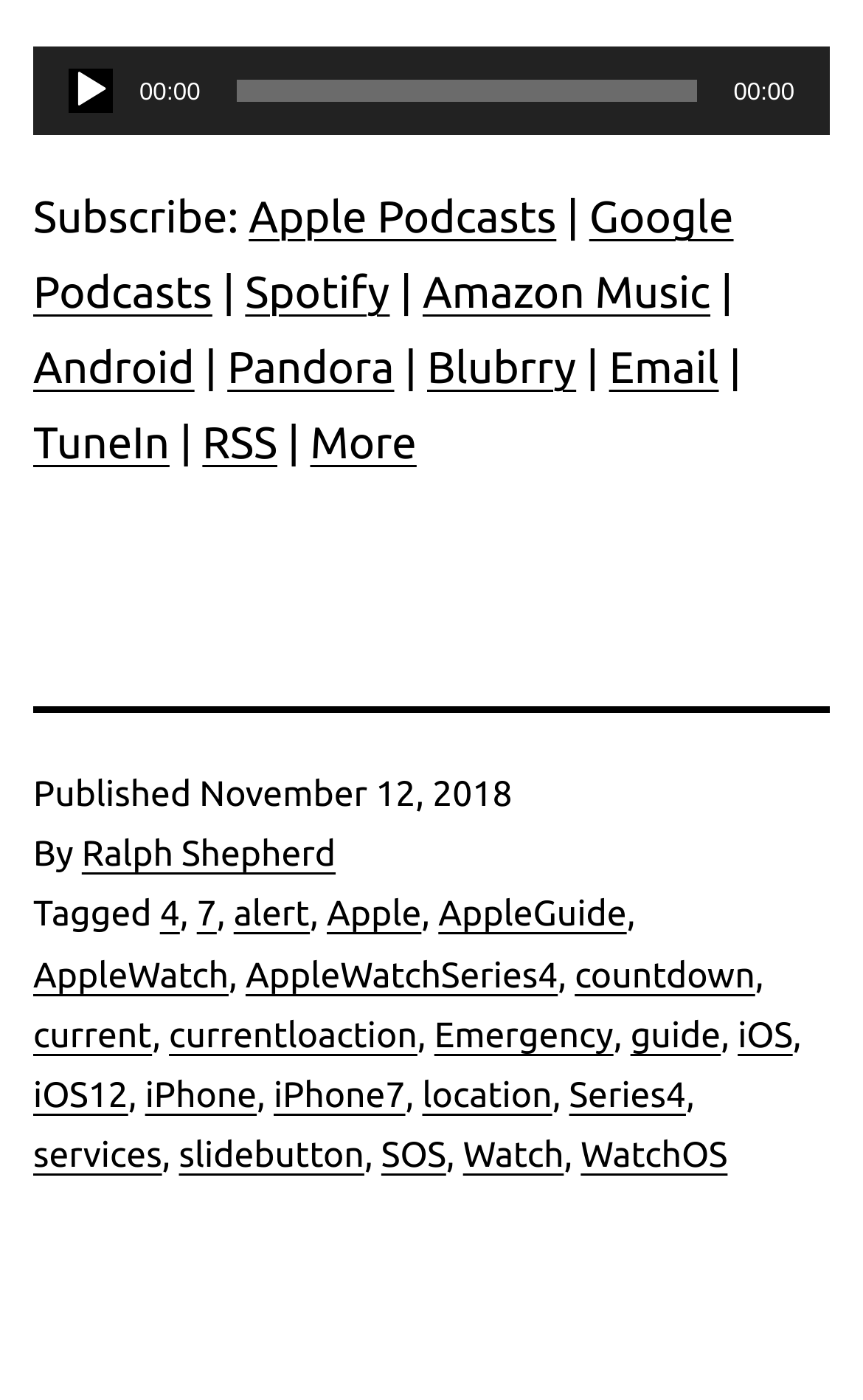Find the bounding box coordinates of the area to click in order to follow the instruction: "View the publication date".

[0.231, 0.554, 0.594, 0.582]